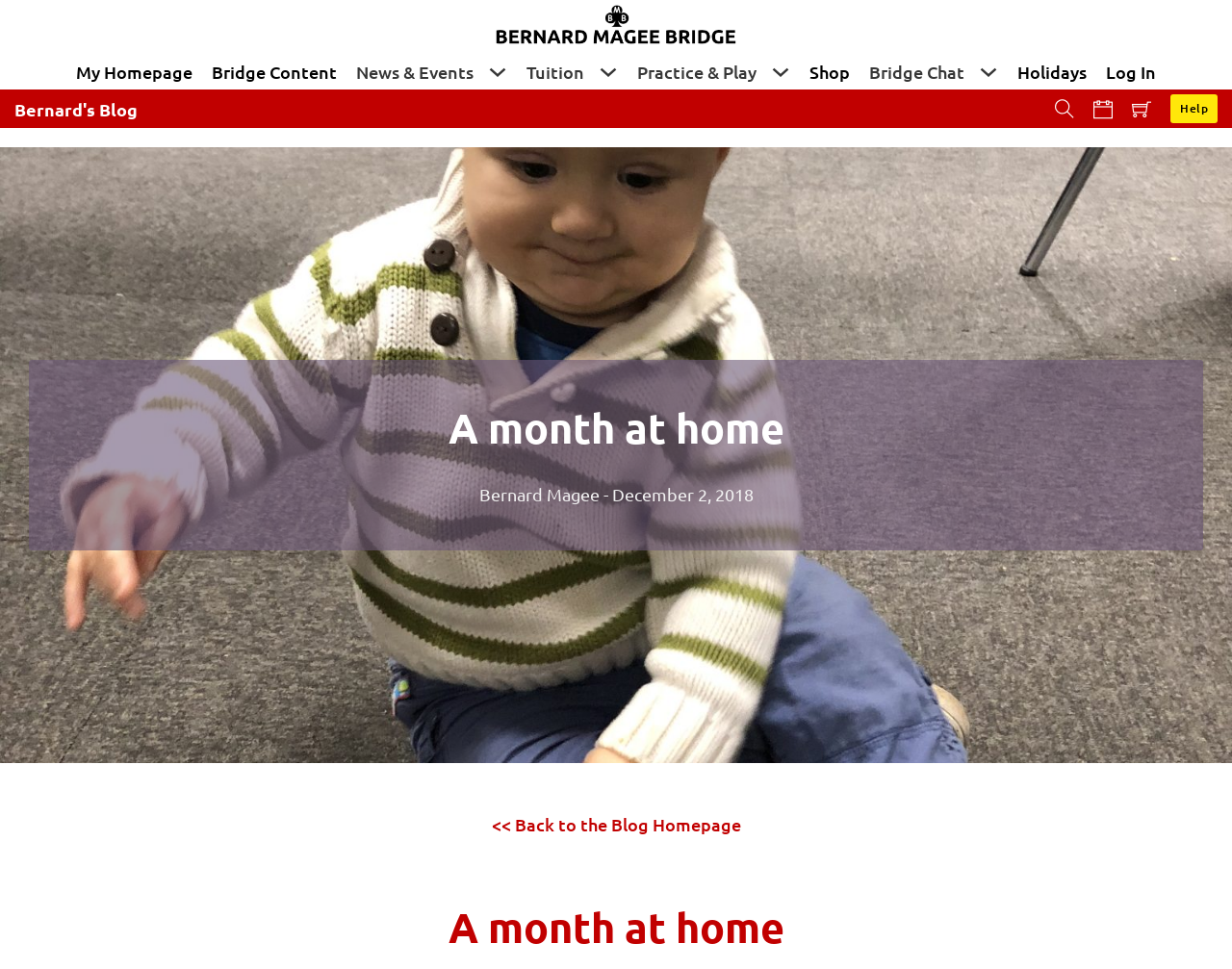Pinpoint the bounding box coordinates of the element that must be clicked to accomplish the following instruction: "Log In". The coordinates should be in the format of four float numbers between 0 and 1, i.e., [left, top, right, bottom].

[0.894, 0.056, 0.942, 0.092]